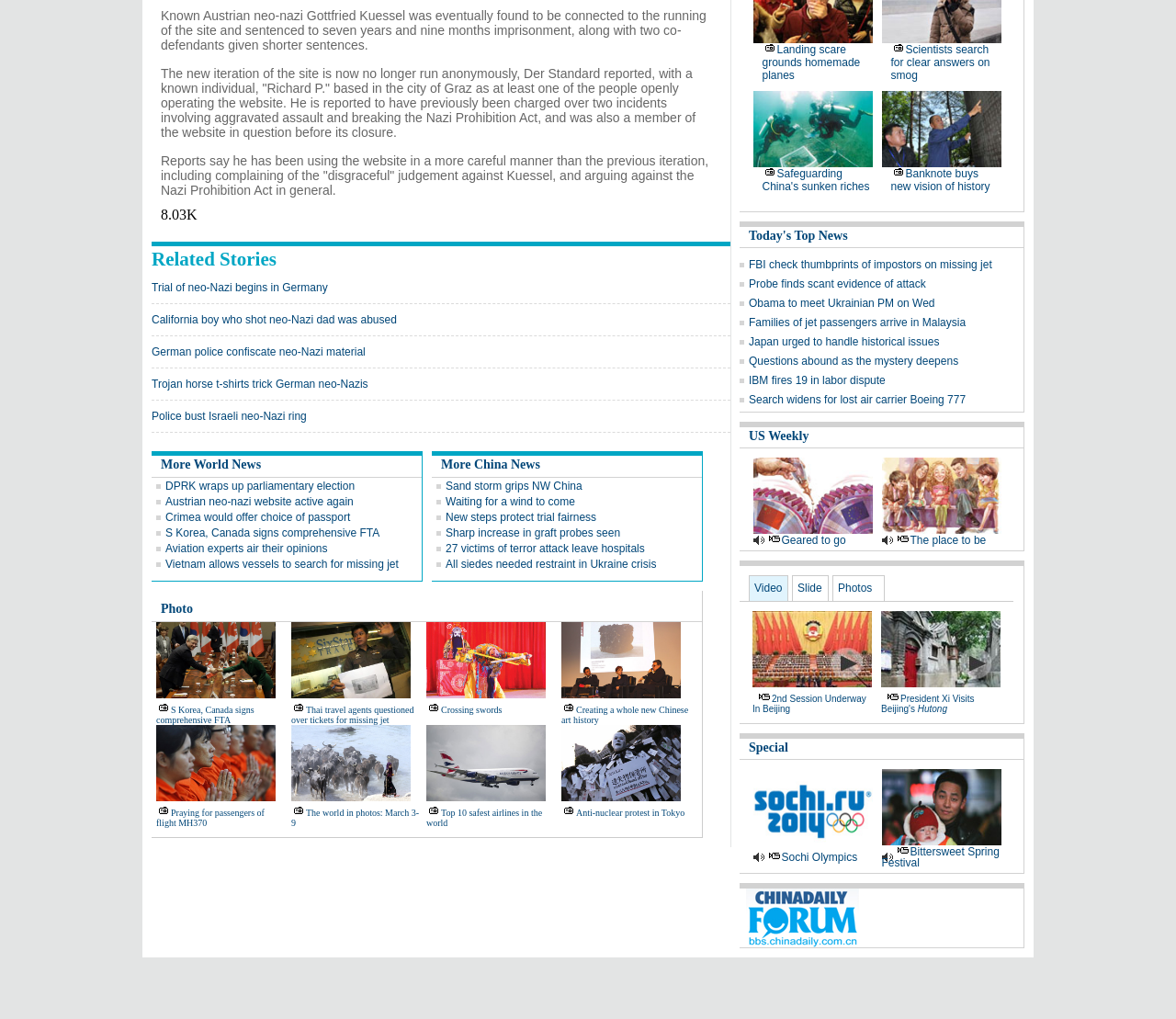Locate the bounding box coordinates of the area that needs to be clicked to fulfill the following instruction: "Click on 'Related Stories'". The coordinates should be in the format of four float numbers between 0 and 1, namely [left, top, right, bottom].

[0.129, 0.243, 0.235, 0.265]